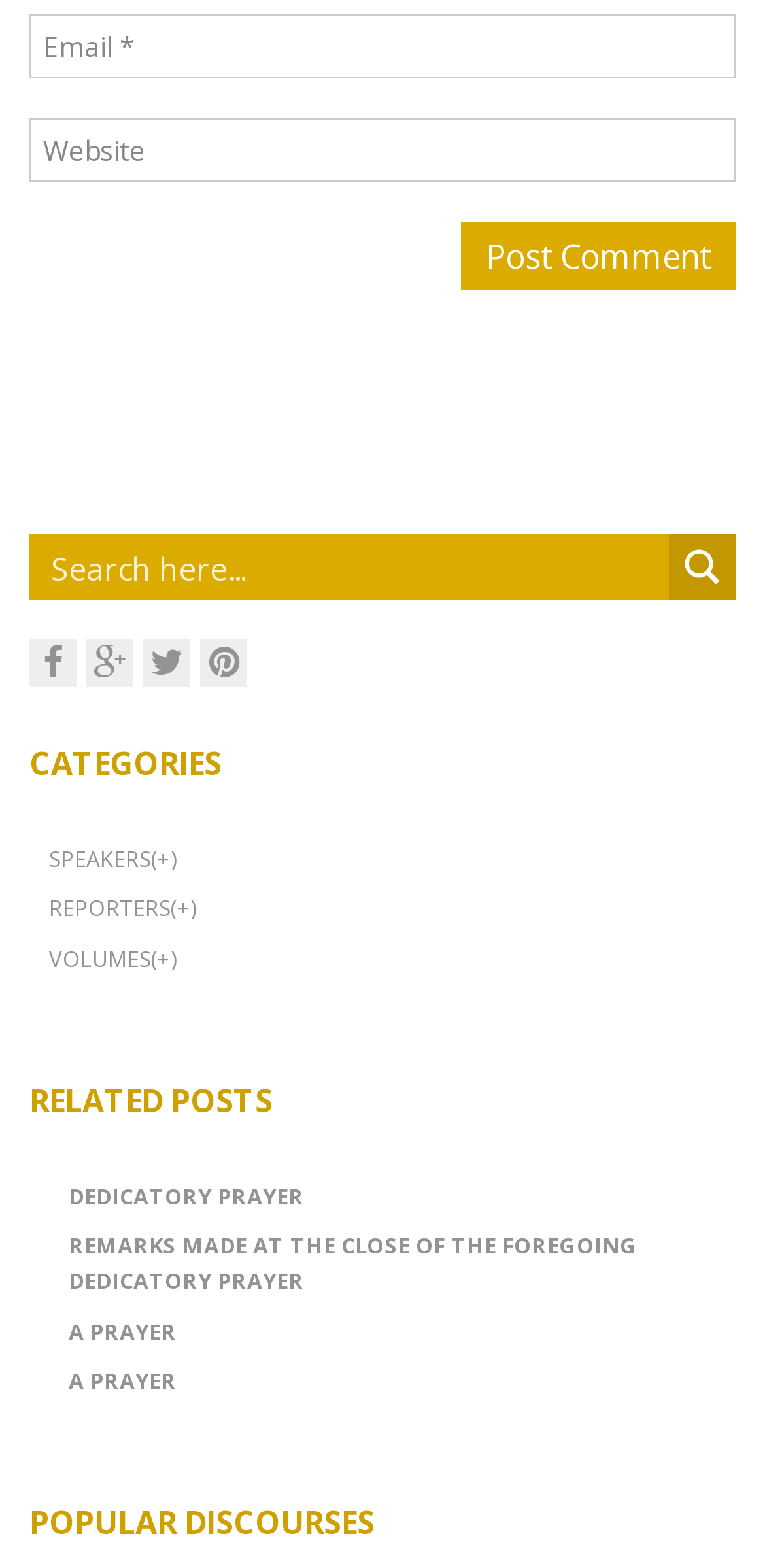Identify the bounding box coordinates for the UI element mentioned here: "input value="Website" name="url" value="Website"". Provide the coordinates as four float values between 0 and 1, i.e., [left, top, right, bottom].

[0.038, 0.075, 0.962, 0.116]